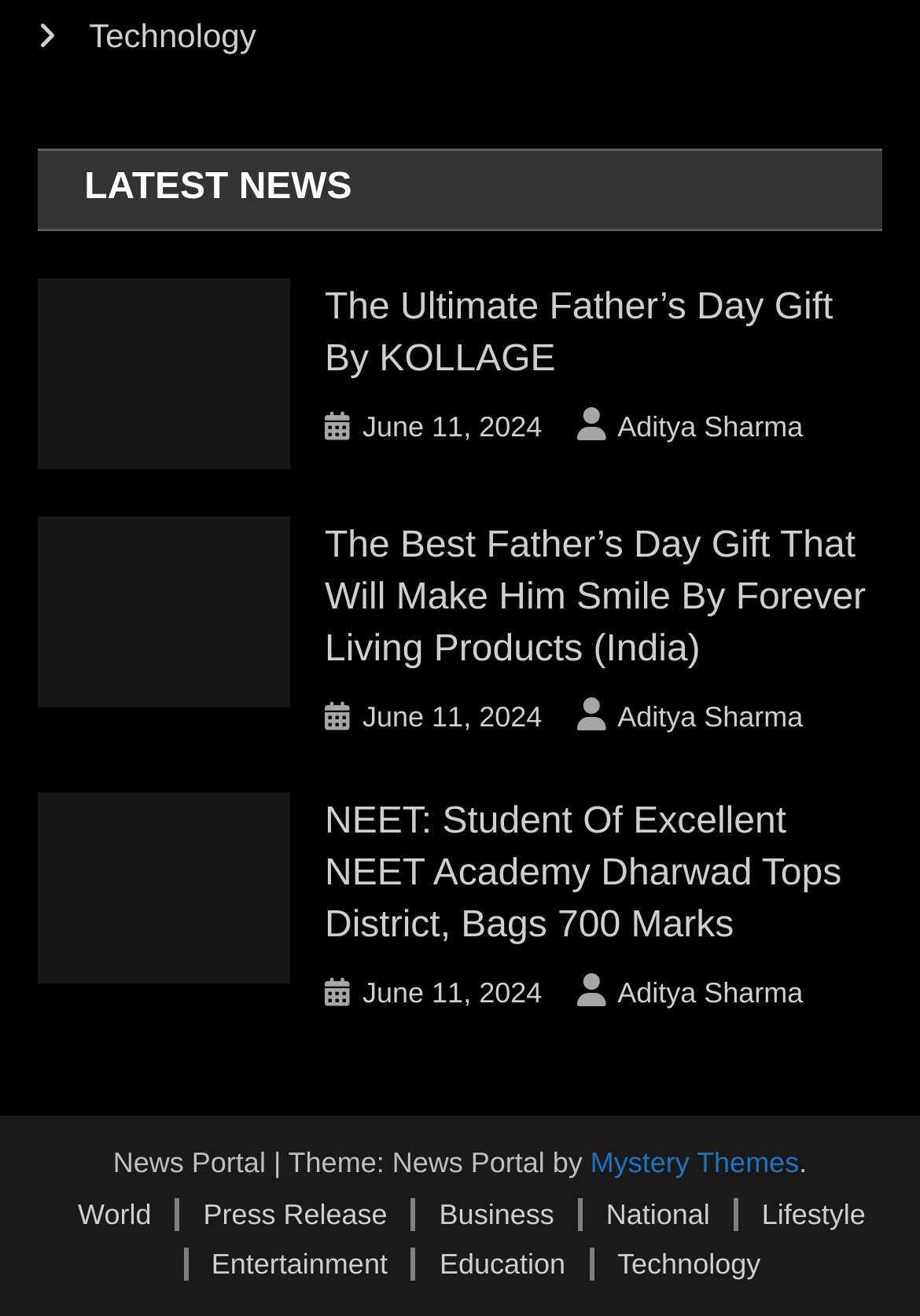What is the category of the news 'The Ultimate Father’s Day Gift By KOLLAGE'?
Analyze the image and provide a thorough answer to the question.

I found the heading 'LATEST NEWS' above the link 'The Ultimate Father’s Day Gift By KOLLAGE', so I inferred that this news belongs to the LATEST NEWS category.